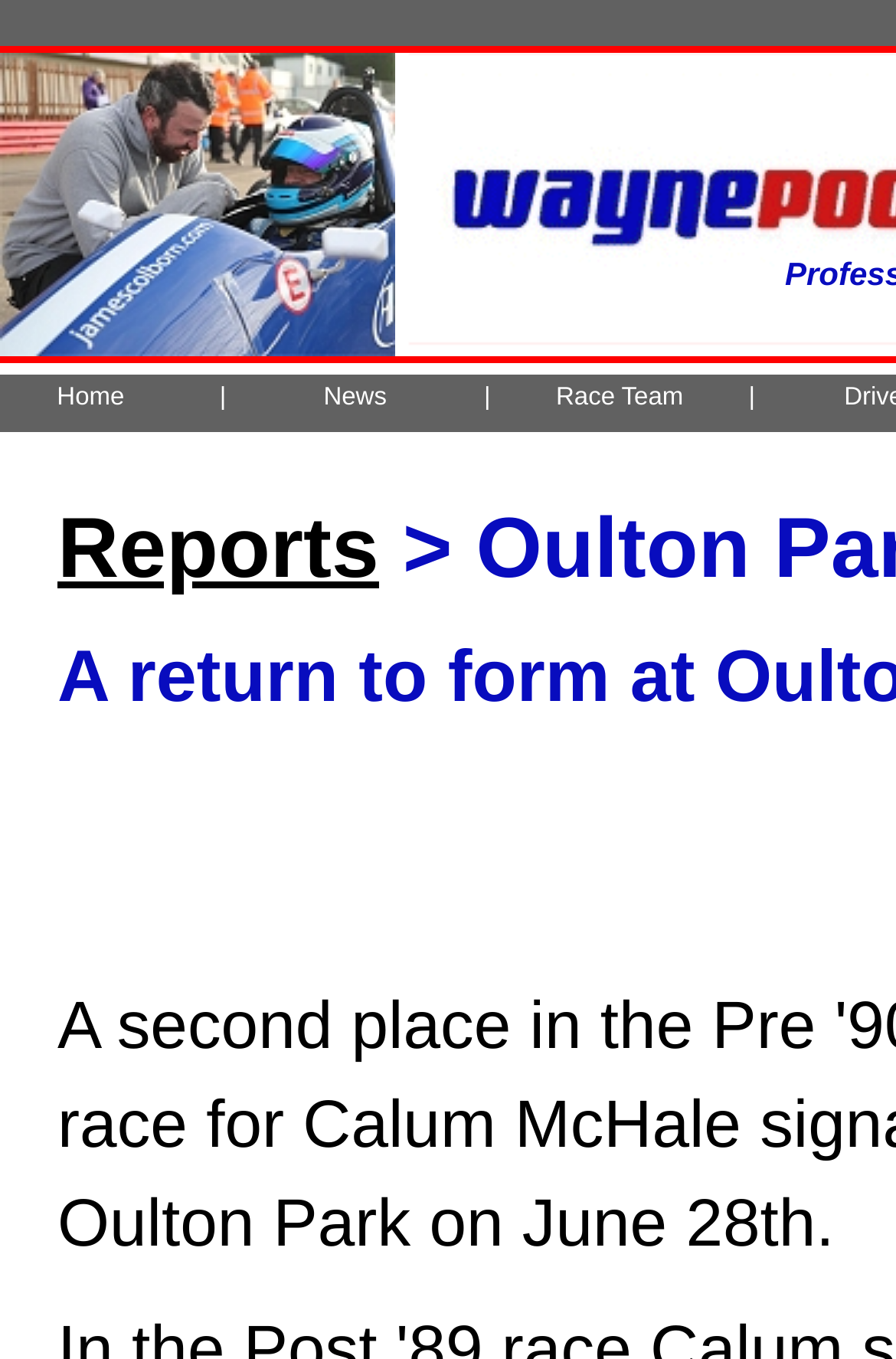Ascertain the bounding box coordinates for the UI element detailed here: "Toggle navigation". The coordinates should be provided as [left, top, right, bottom] with each value being a float between 0 and 1.

None